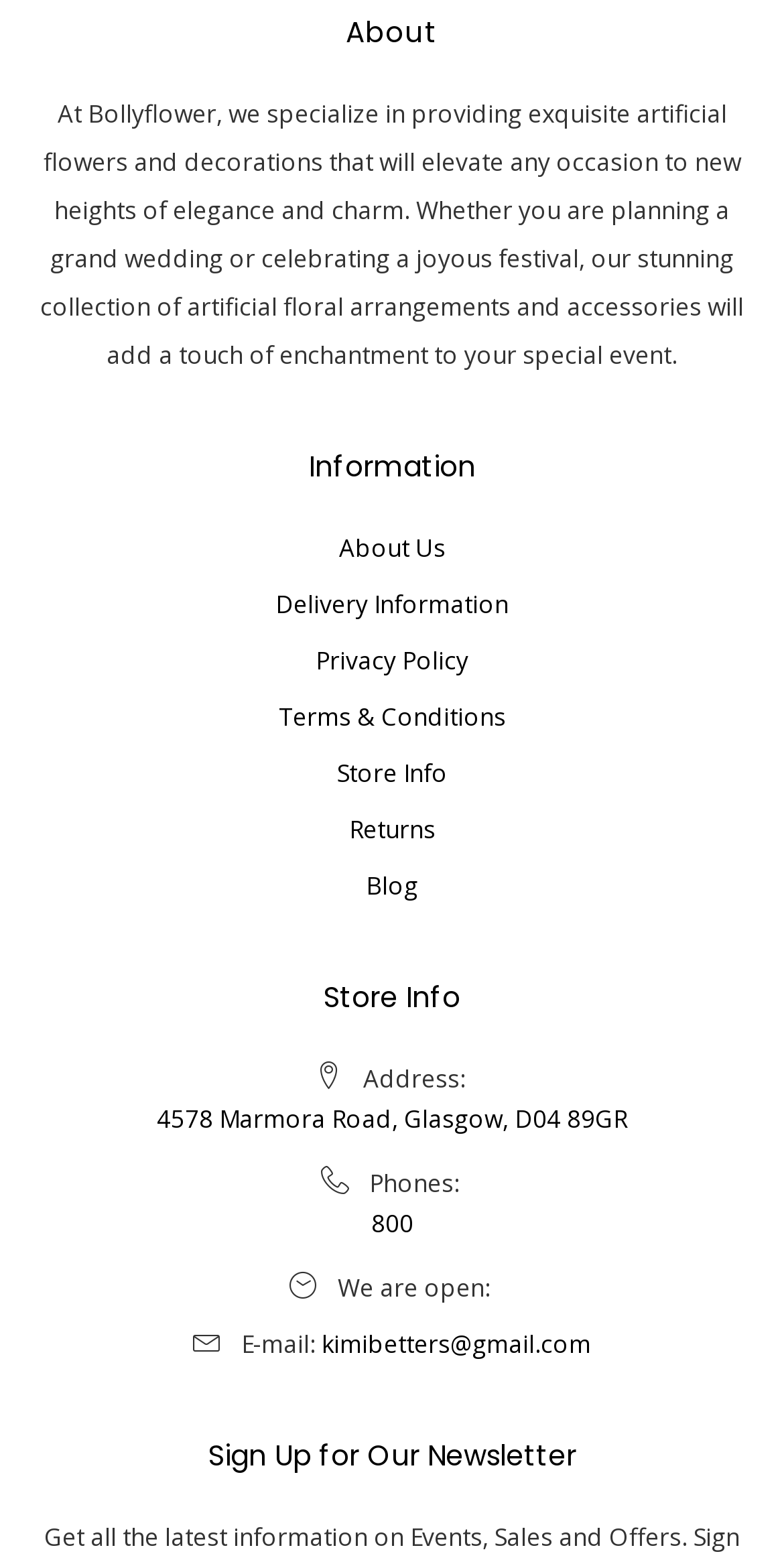Find the bounding box coordinates of the UI element according to this description: "800".

[0.473, 0.766, 0.527, 0.797]